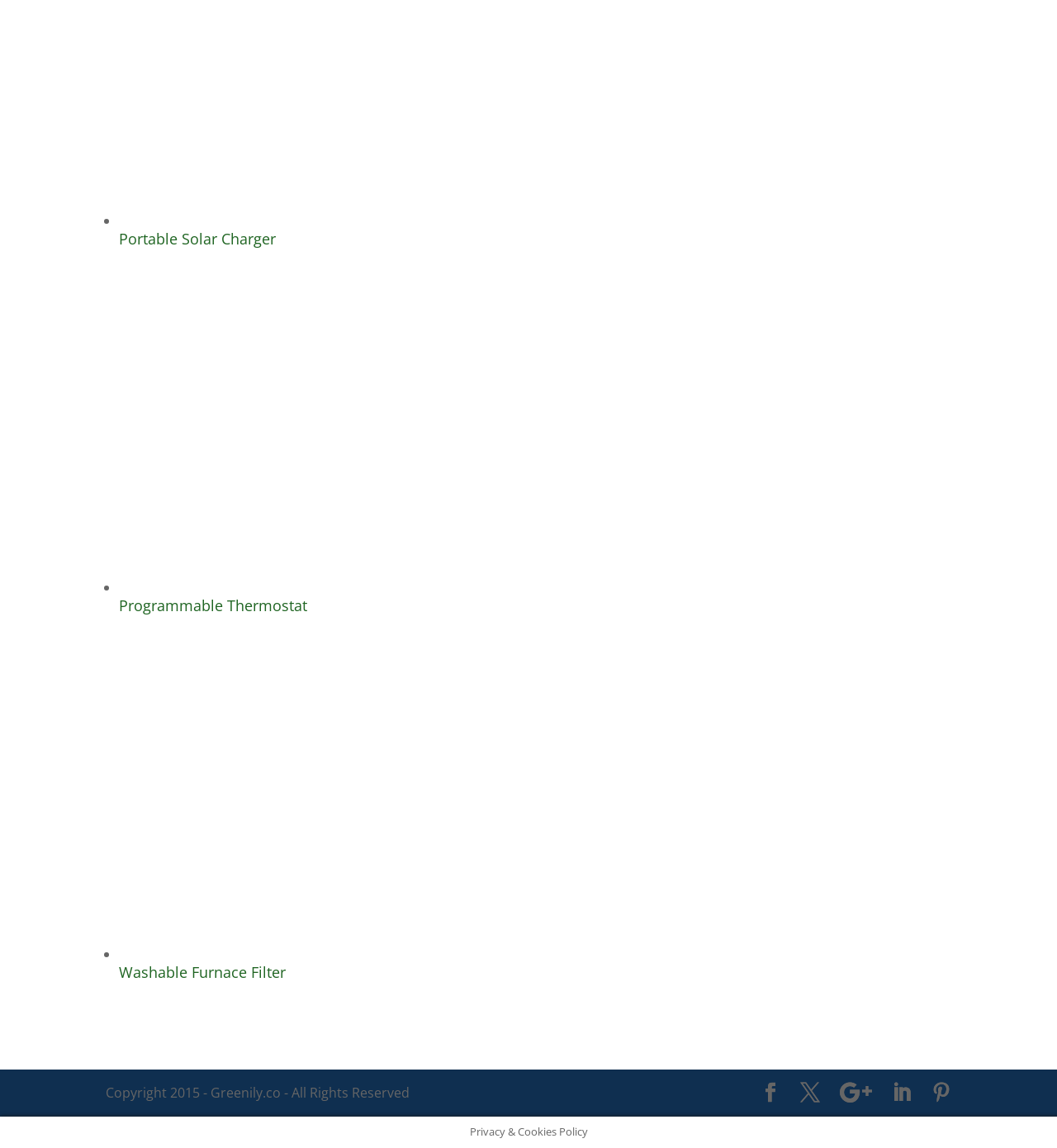Please give a succinct answer to the question in one word or phrase:
How many products are listed?

3